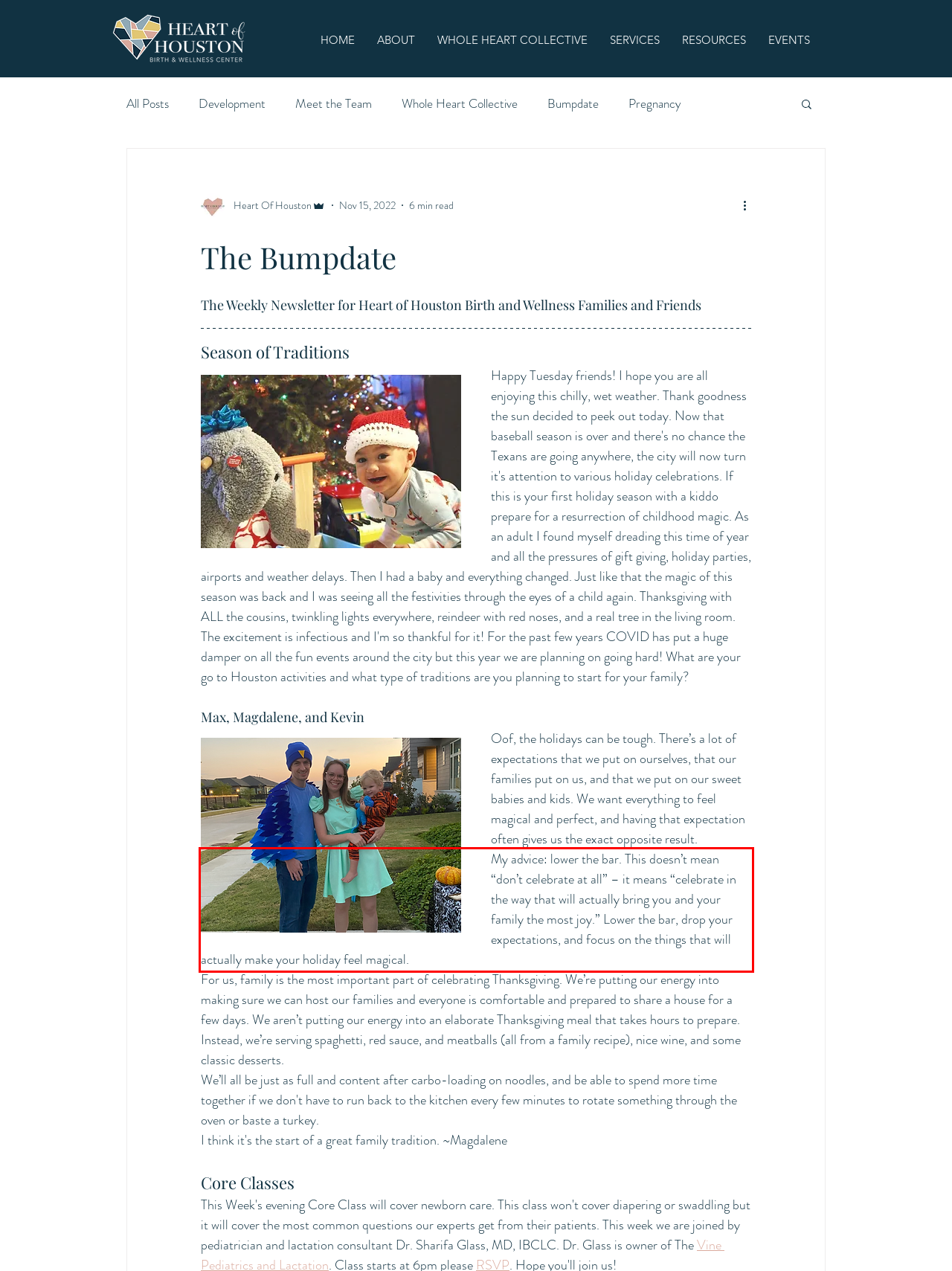Examine the screenshot of the webpage, locate the red bounding box, and generate the text contained within it.

My advice: lower the bar. This doesn’t mean “don’t celebrate at all” – it means “celebrate in the way that will actually bring you and your family the most joy.” Lower the bar, drop your expectations, and focus on the things that will actually make your holiday feel magical.